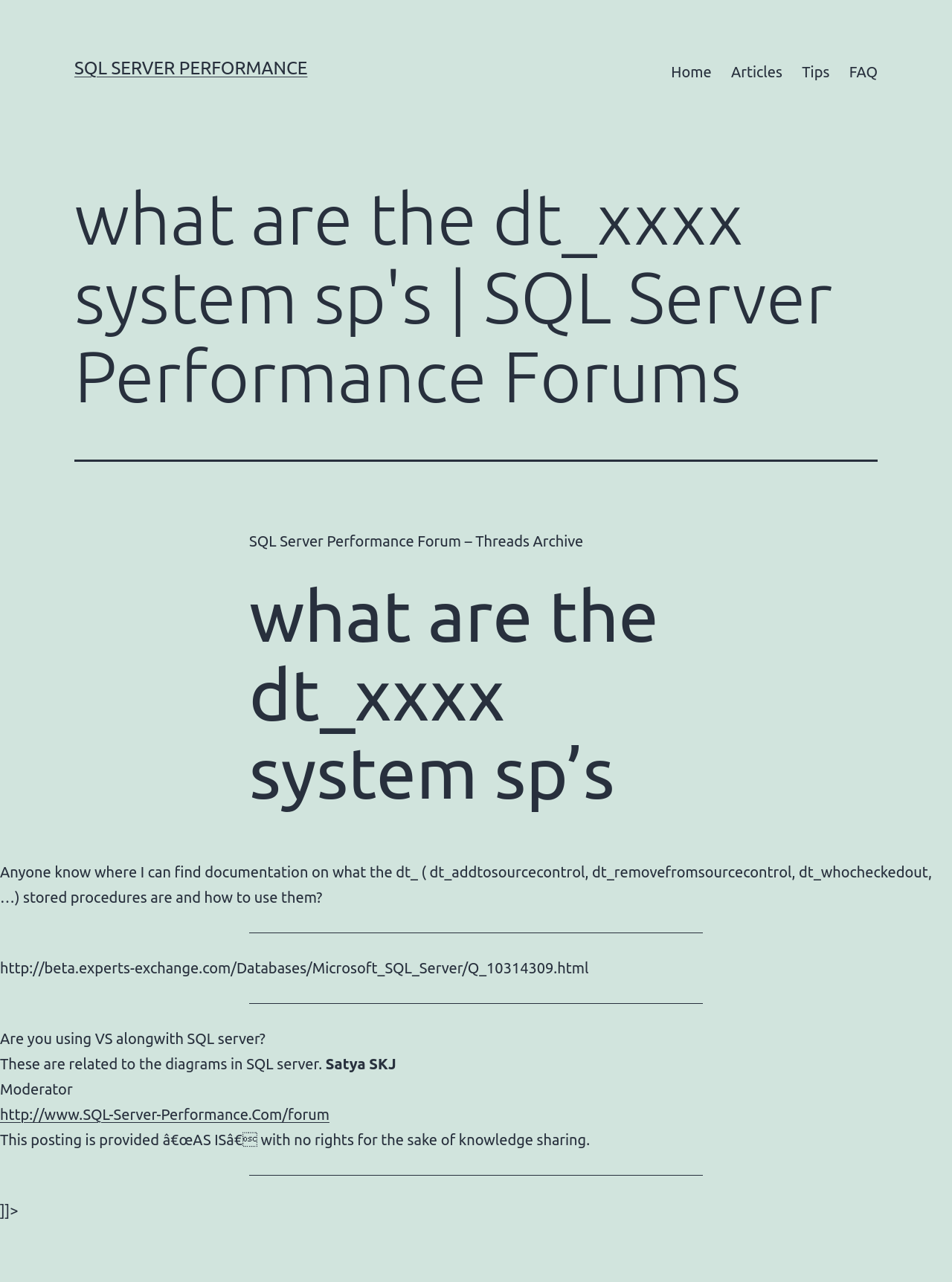Articulate a complete and detailed caption of the webpage elements.

This webpage is a forum discussion page on SQL Server Performance. At the top, there is a link to "SQL SERVER PERFORMANCE" on the left side, and a primary navigation menu on the right side, which includes links to "Home", "Articles", "Tips", and "FAQ". 

Below the navigation menu, the main content area occupies the entire width of the page. The page title "what are the dt_xxxx system sp's | SQL Server Performance Forums" is displayed prominently at the top of the main content area. 

Under the page title, there is a header section that spans about two-thirds of the page width, containing the text "SQL Server Performance Forum – Threads Archive". 

The main discussion thread starts below the header section. The thread title "what are the dt_xxxx system sp’s" is displayed in a larger font, followed by a question from the thread starter asking about the documentation and usage of certain stored procedures. 

The rest of the page is filled with responses to the question, each separated by a horizontal separator line. The responses include a mix of text and links, with the usernames of the responders displayed alongside their responses. The responders' roles, such as "Moderator", are also indicated. 

At the bottom of the page, there is a link to the forum's homepage and a disclaimer about the posting being provided "AS IS" for knowledge sharing purposes.